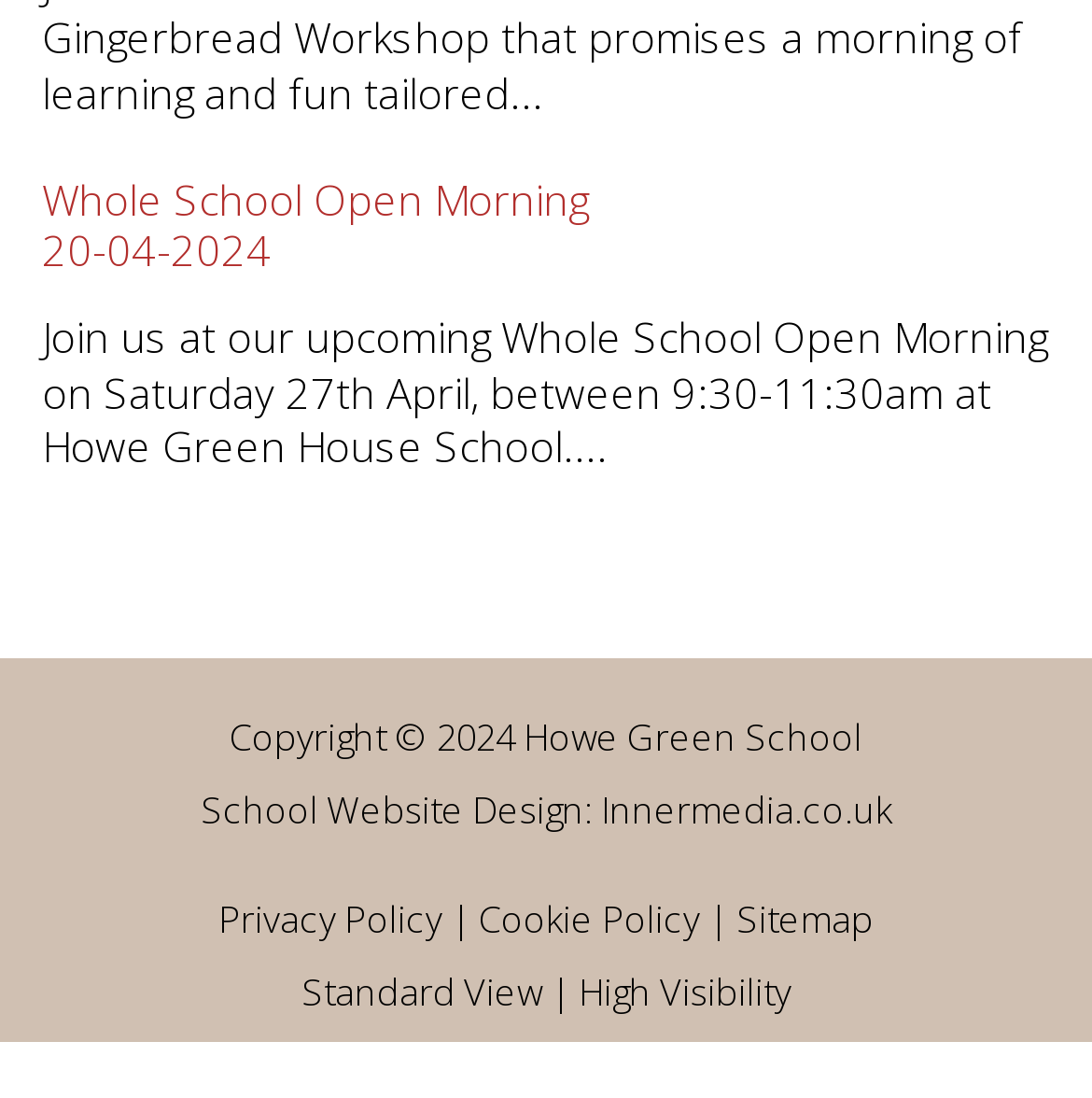What is the copyright year of the school website?
Please respond to the question with a detailed and thorough explanation.

The copyright year can be found in the static text element which says 'Copyright © 2024 Howe Green School'.